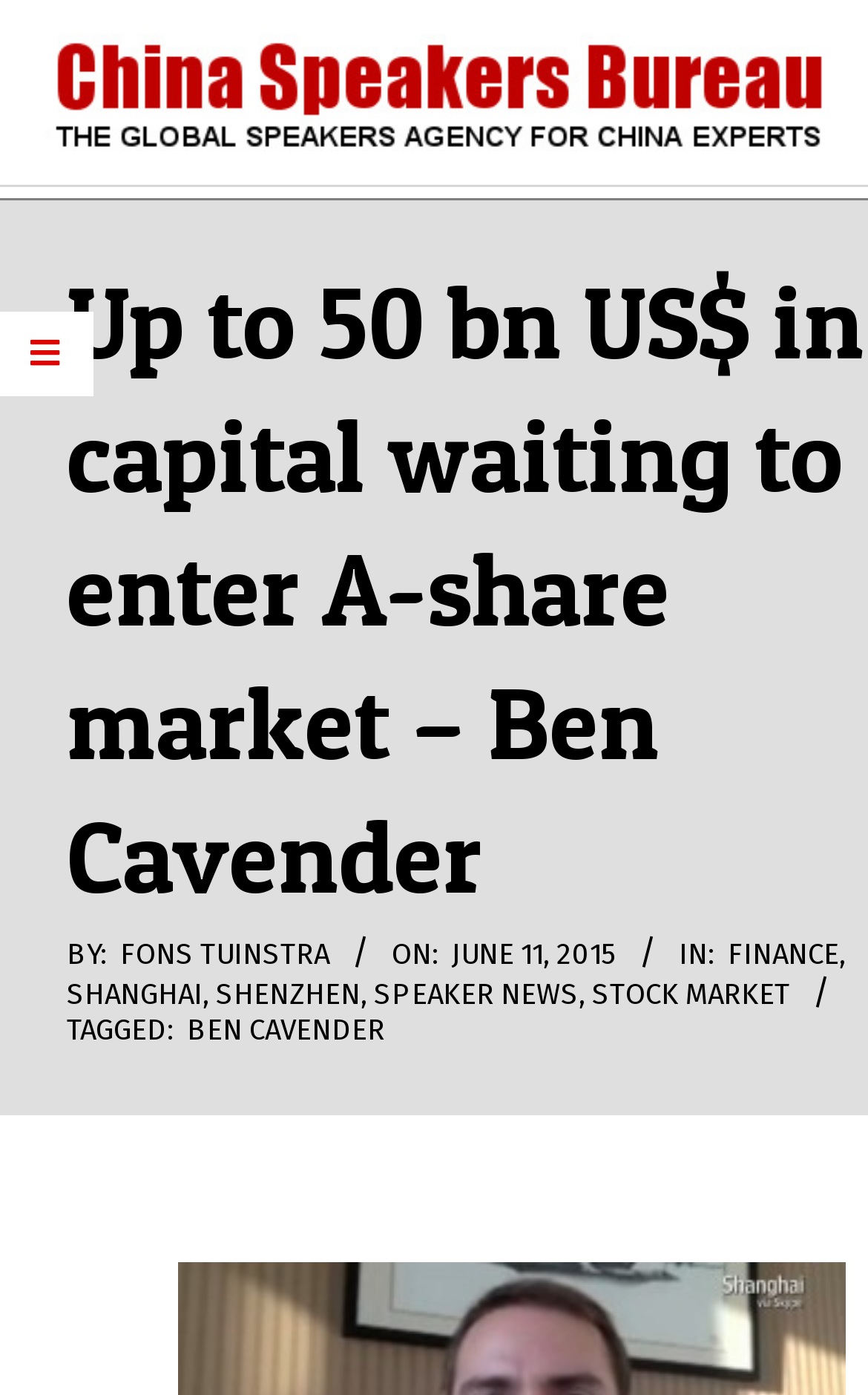Give a short answer to this question using one word or a phrase:
What is the topic of the article?

Stock Market